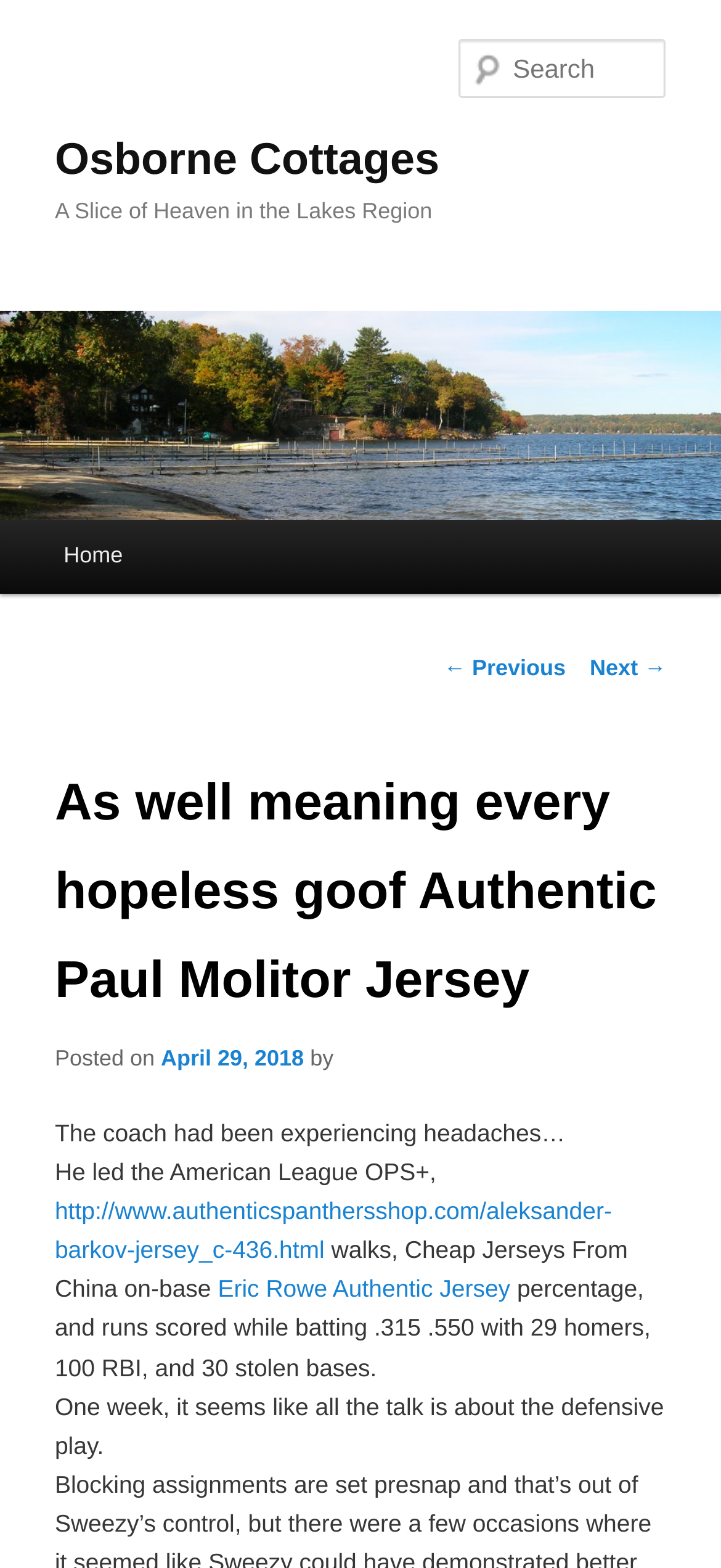Describe all visible elements and their arrangement on the webpage.

The webpage appears to be a blog post or article about Paul Molitor, a baseball player, and Osborne Cottages. At the top of the page, there is a heading that reads "Osborne Cottages" and a link with the same text. Below this, there is another heading that says "A Slice of Heaven in the Lakes Region". 

To the right of these headings, there is an image of Osborne Cottages, which takes up a significant portion of the top section of the page. Below the image, there is a search box labeled "Search". 

On the left side of the page, there is a main menu with links to "Home" and "Skip to primary content". Below this, there is a section with links to navigate through posts, including "← Previous" and "Next →". 

The main content of the page is a blog post about Paul Molitor, with a heading that reads "As well meaning every hopeless goof Authentic Paul Molitor Jersey". The post includes the date "April 29, 2018" and is written by an author. The text discusses the coach's experience with headaches and his achievements in the American League, including his OPS+ and other statistics. There are also links to other related articles or websites, such as one about Aleksander Barkov and Eric Rowe. The post continues to discuss the player's performance, including his batting average, home runs, and stolen bases.